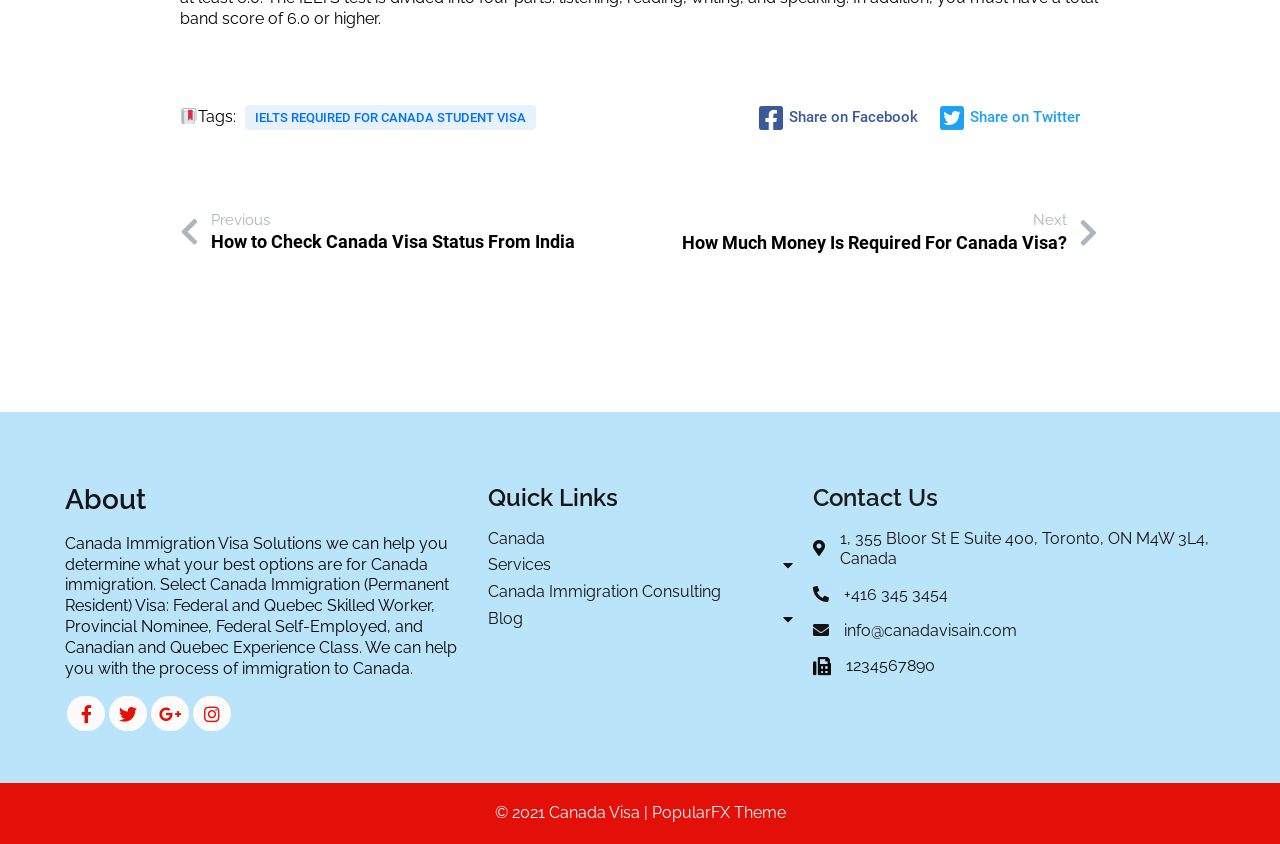Provide a short, one-word or phrase answer to the question below:
What is the address of the Canada Visa office?

1, 355 Bloor St E Suite 400, Toronto, ON M4W 3L4, Canada